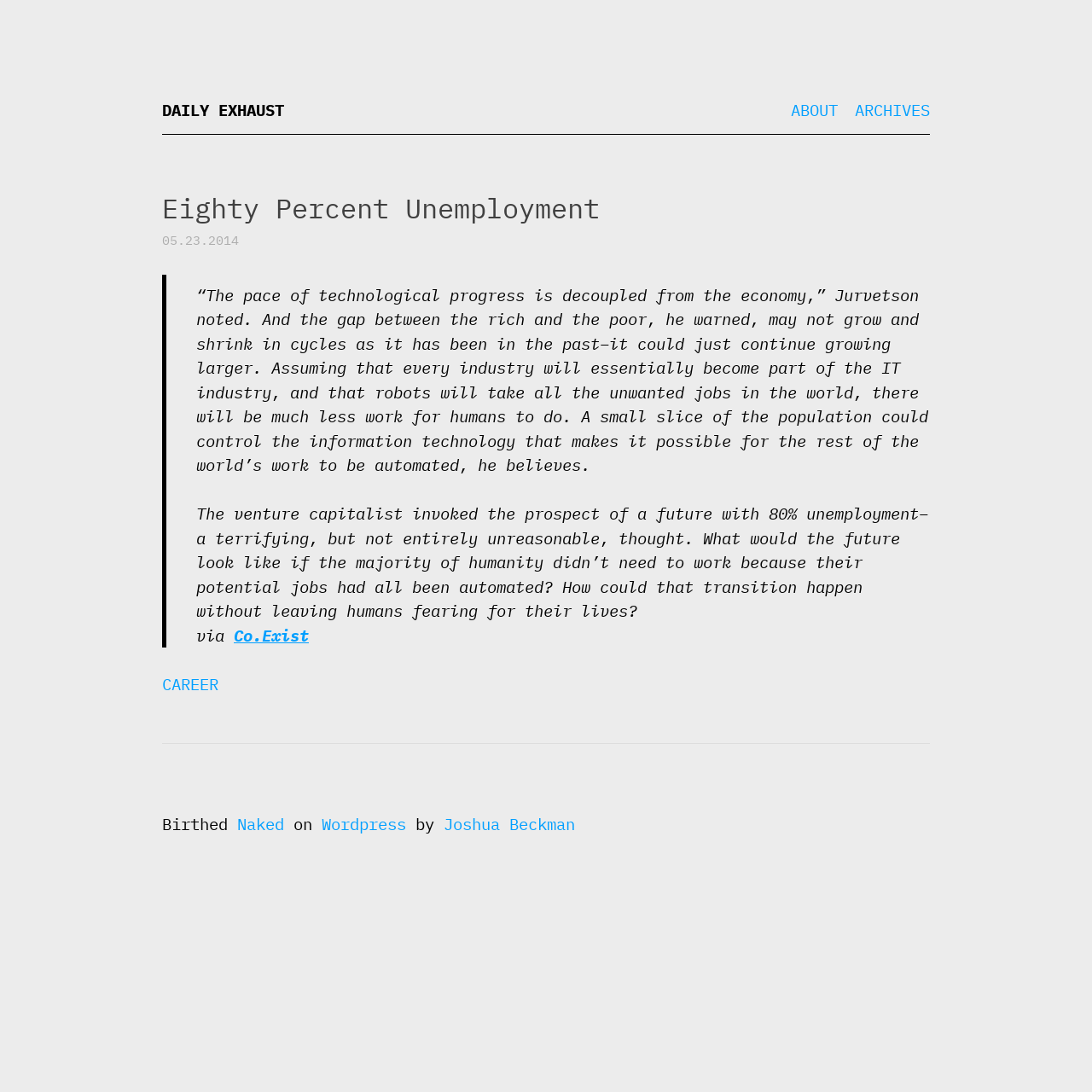Locate the bounding box coordinates of the clickable area to execute the instruction: "read the article titled Eighty Percent Unemployment". Provide the coordinates as four float numbers between 0 and 1, represented as [left, top, right, bottom].

[0.148, 0.172, 0.852, 0.209]